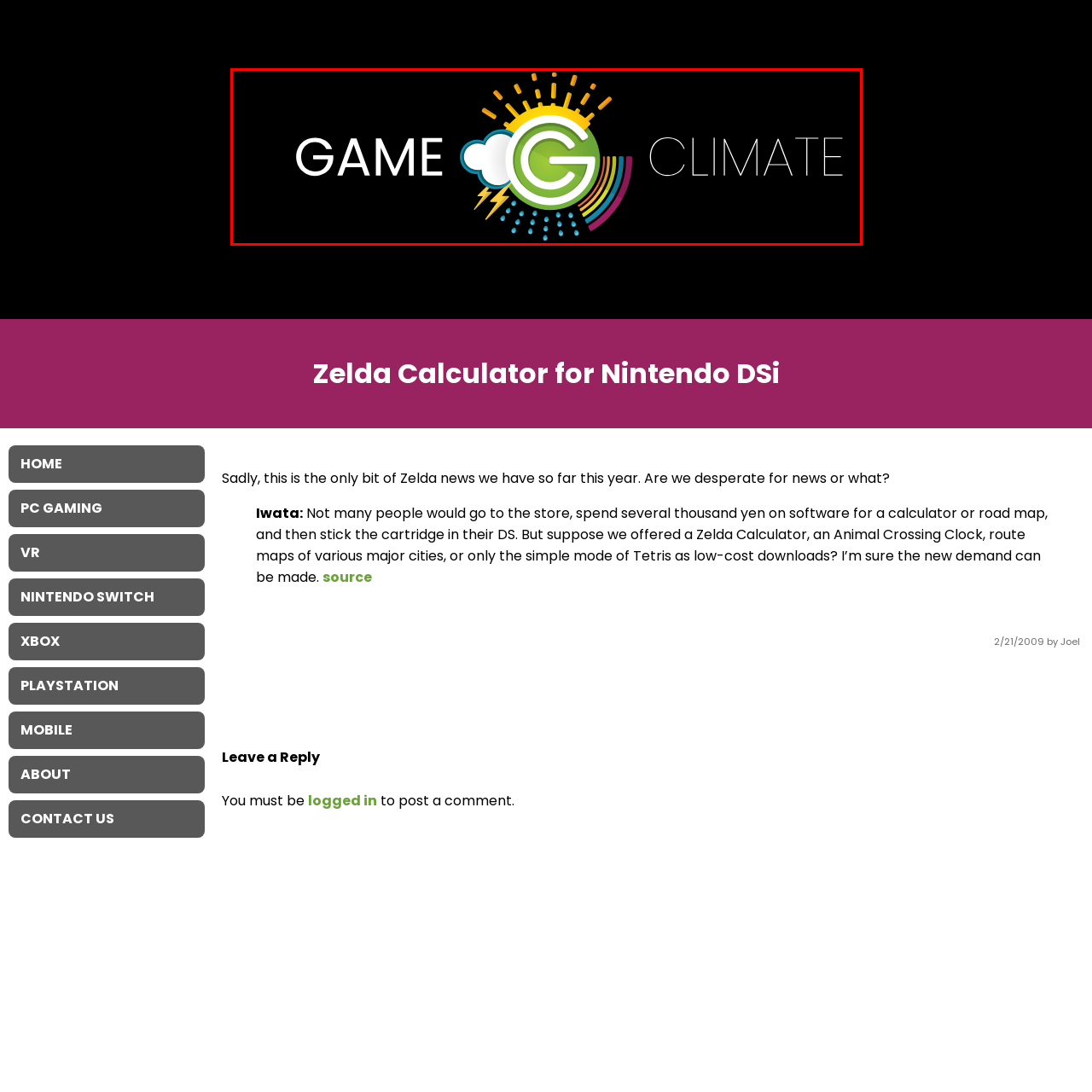Focus on the part of the image that is marked with a yellow outline and respond in detail to the following inquiry based on what you observe: 
What is the tone of the platform's focus?

The caption describes the platform's focus as playful yet serious, which is reflected in the logo's design, combining vibrant colors and a modern font with a dynamic emblem that represents the intersection of gaming and environmental themes.